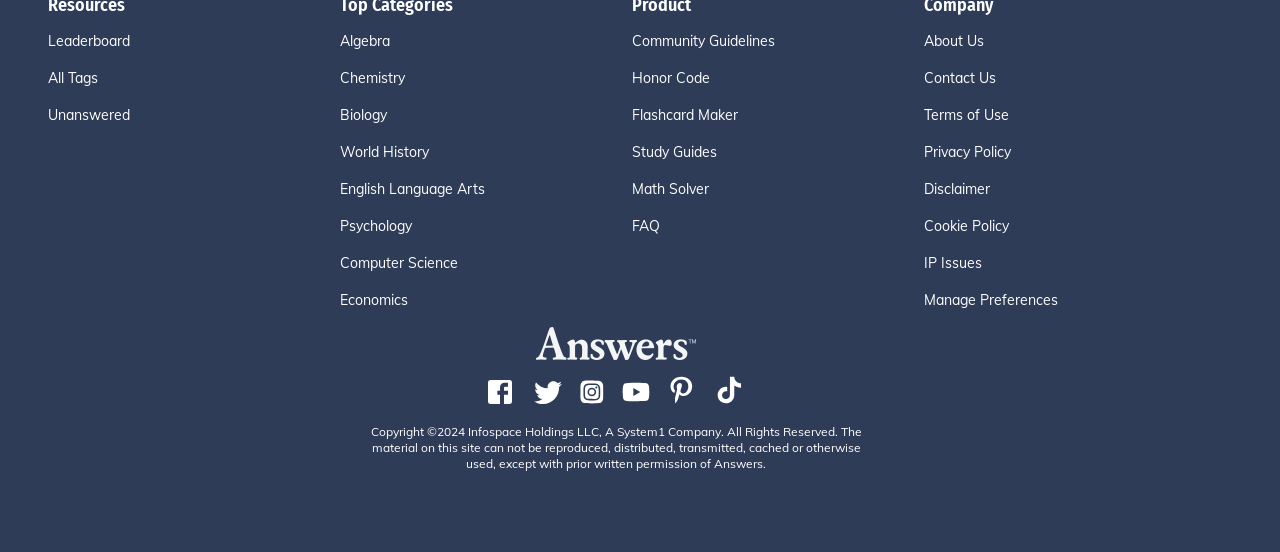Locate the bounding box coordinates of the clickable element to fulfill the following instruction: "Select the Algebra tag". Provide the coordinates as four float numbers between 0 and 1 in the format [left, top, right, bottom].

[0.266, 0.056, 0.494, 0.094]